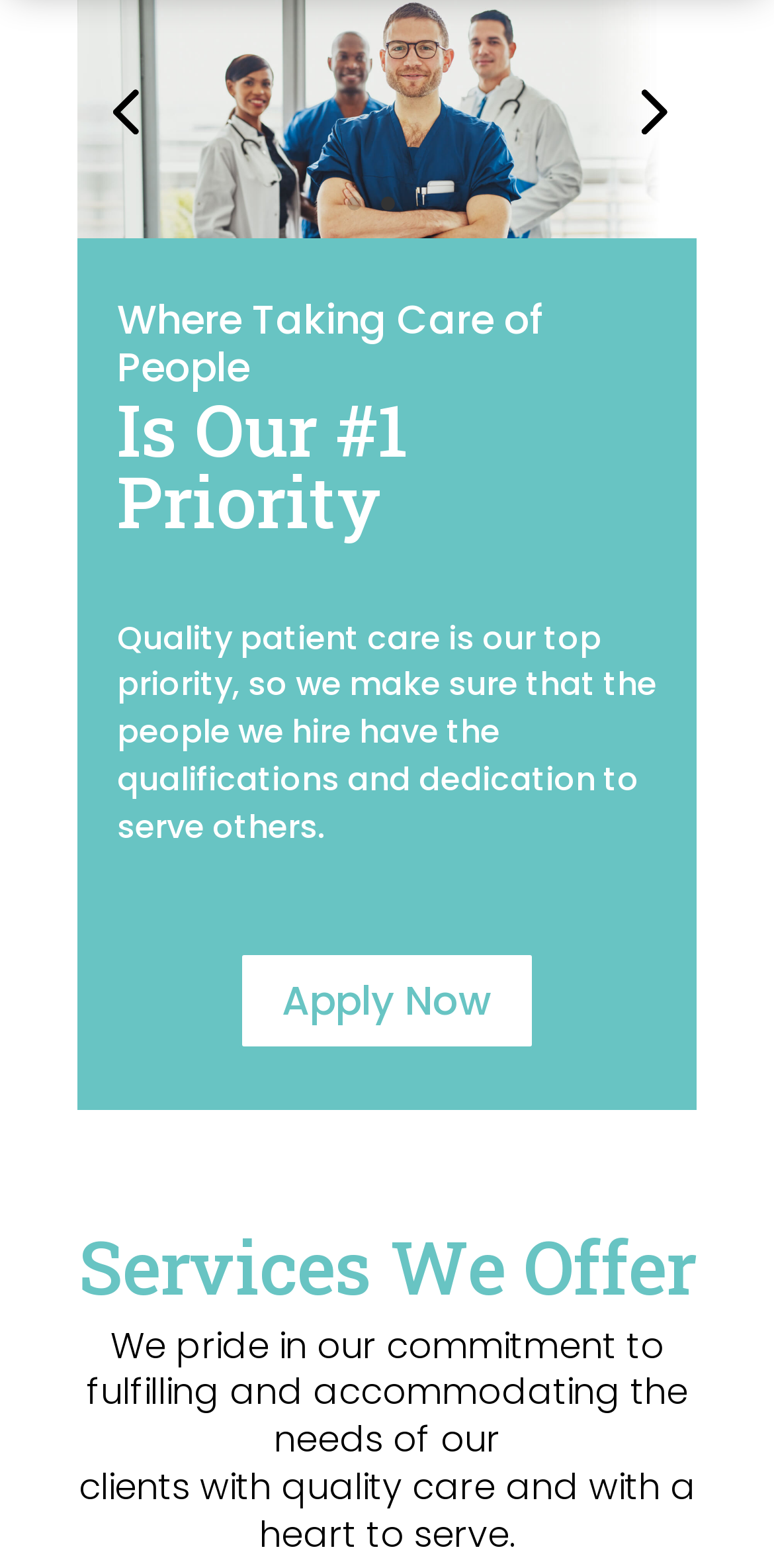Determine the bounding box coordinates for the HTML element mentioned in the following description: "Apply Now". The coordinates should be a list of four floats ranging from 0 to 1, represented as [left, top, right, bottom].

[0.308, 0.606, 0.692, 0.669]